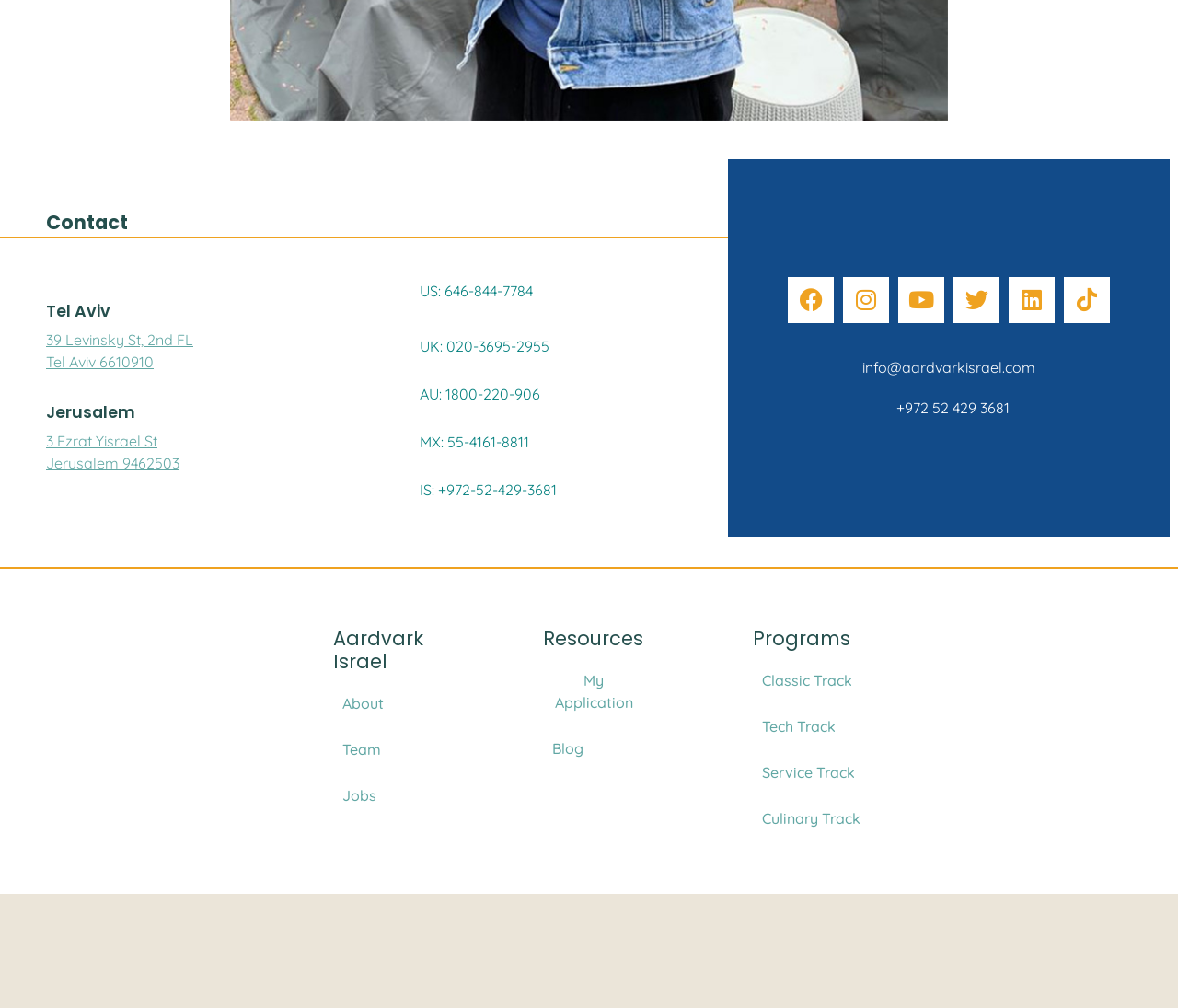Reply to the question with a single word or phrase:
What programs does Aardvark Israel offer?

Classic Track, Tech Track, Service Track, Culinary Track